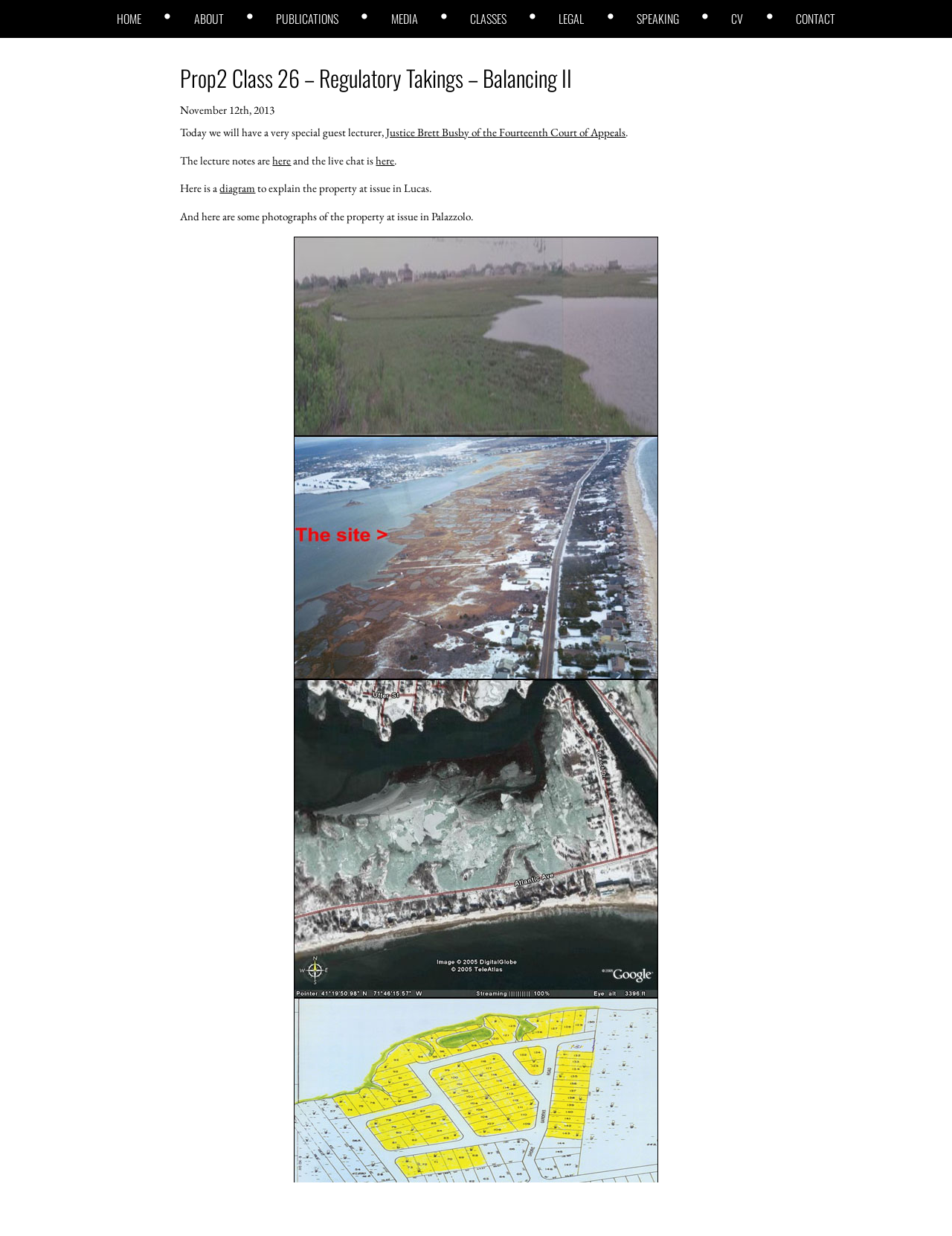Show me the bounding box coordinates of the clickable region to achieve the task as per the instruction: "view diagram".

[0.231, 0.156, 0.268, 0.168]